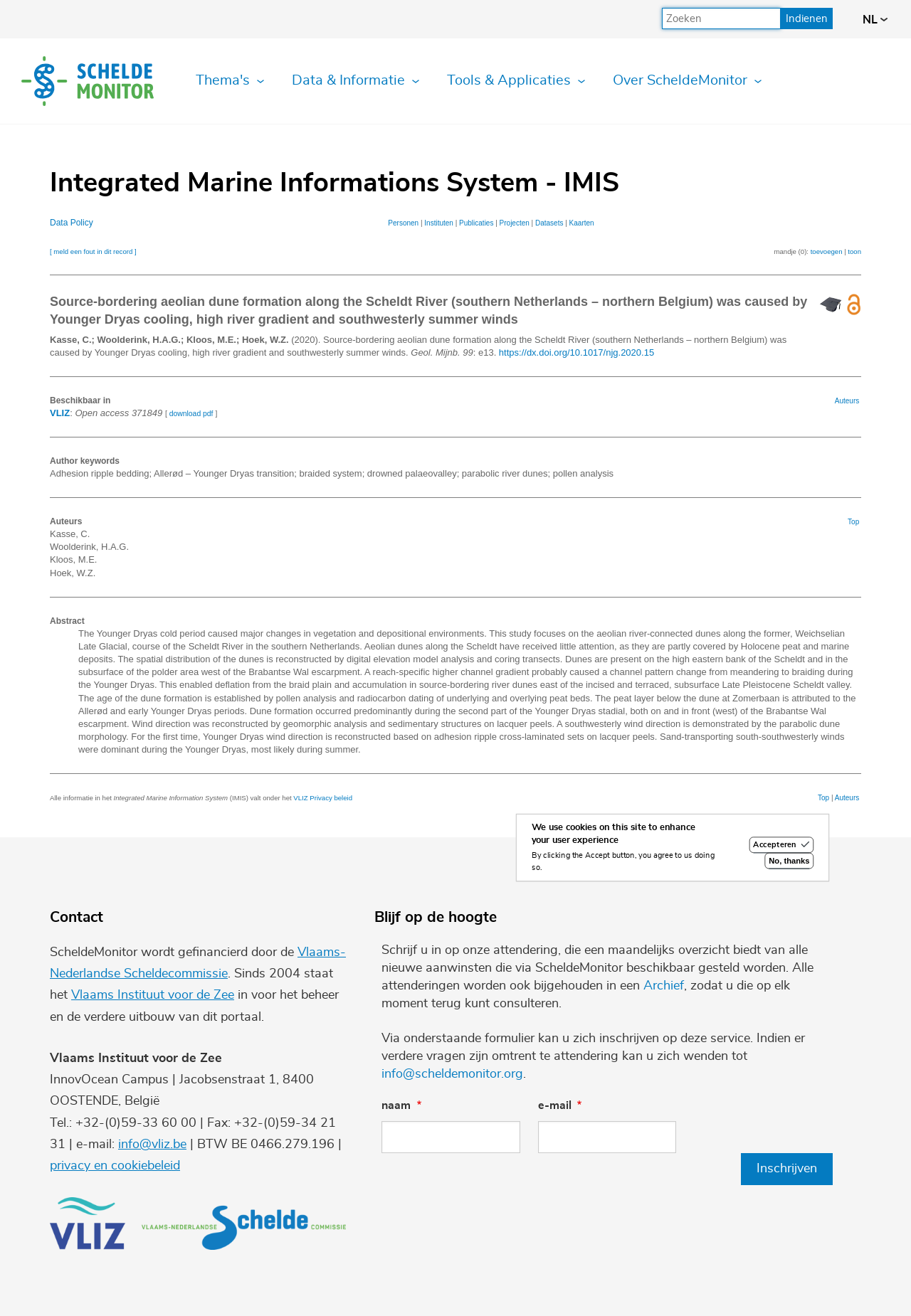Provide the bounding box coordinates of the HTML element this sentence describes: "Vlaams Instituut voor de Zee". The bounding box coordinates consist of four float numbers between 0 and 1, i.e., [left, top, right, bottom].

[0.078, 0.752, 0.257, 0.761]